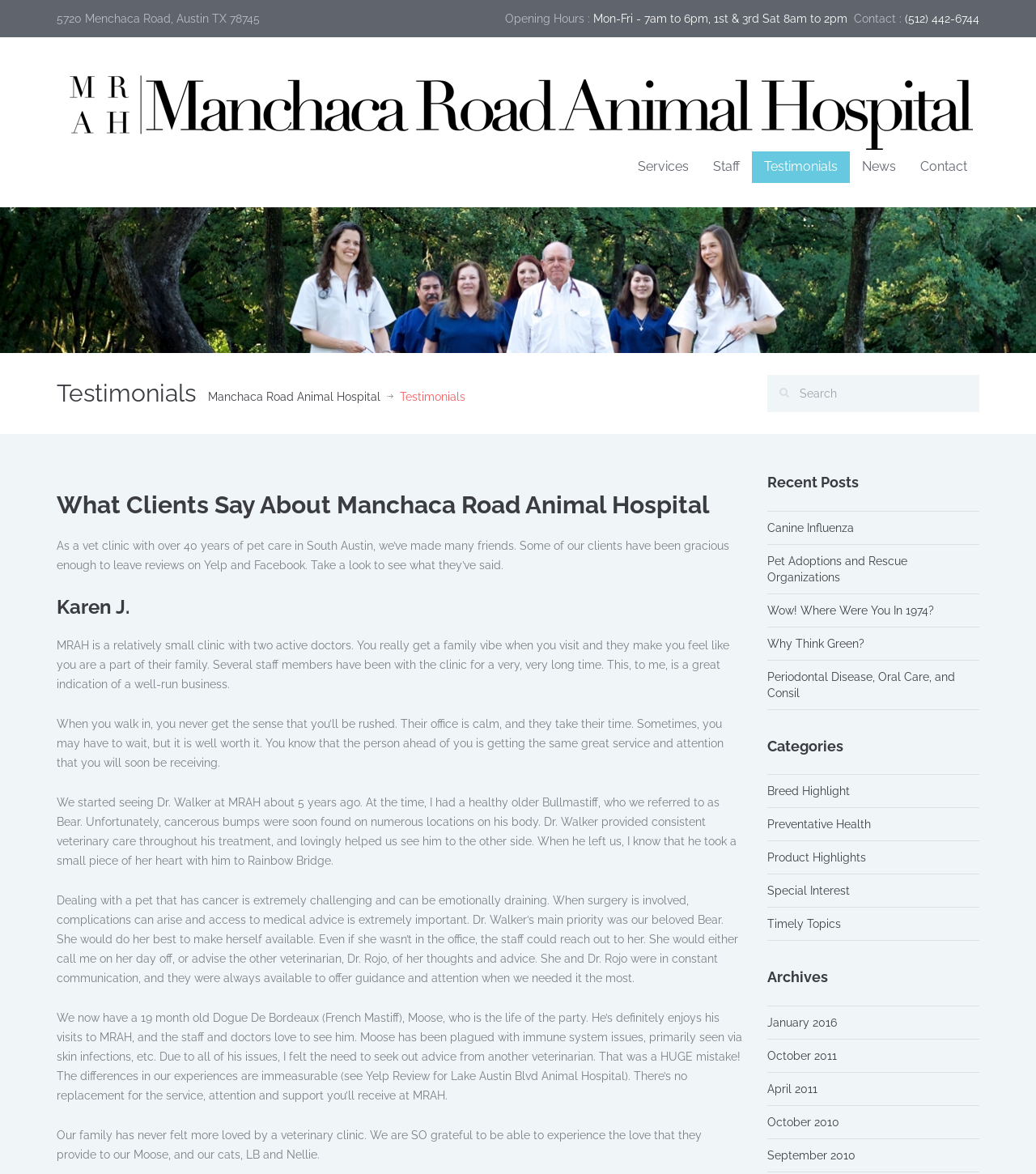Please locate the clickable area by providing the bounding box coordinates to follow this instruction: "Read testimonials from Karen J.".

[0.055, 0.507, 0.717, 0.527]